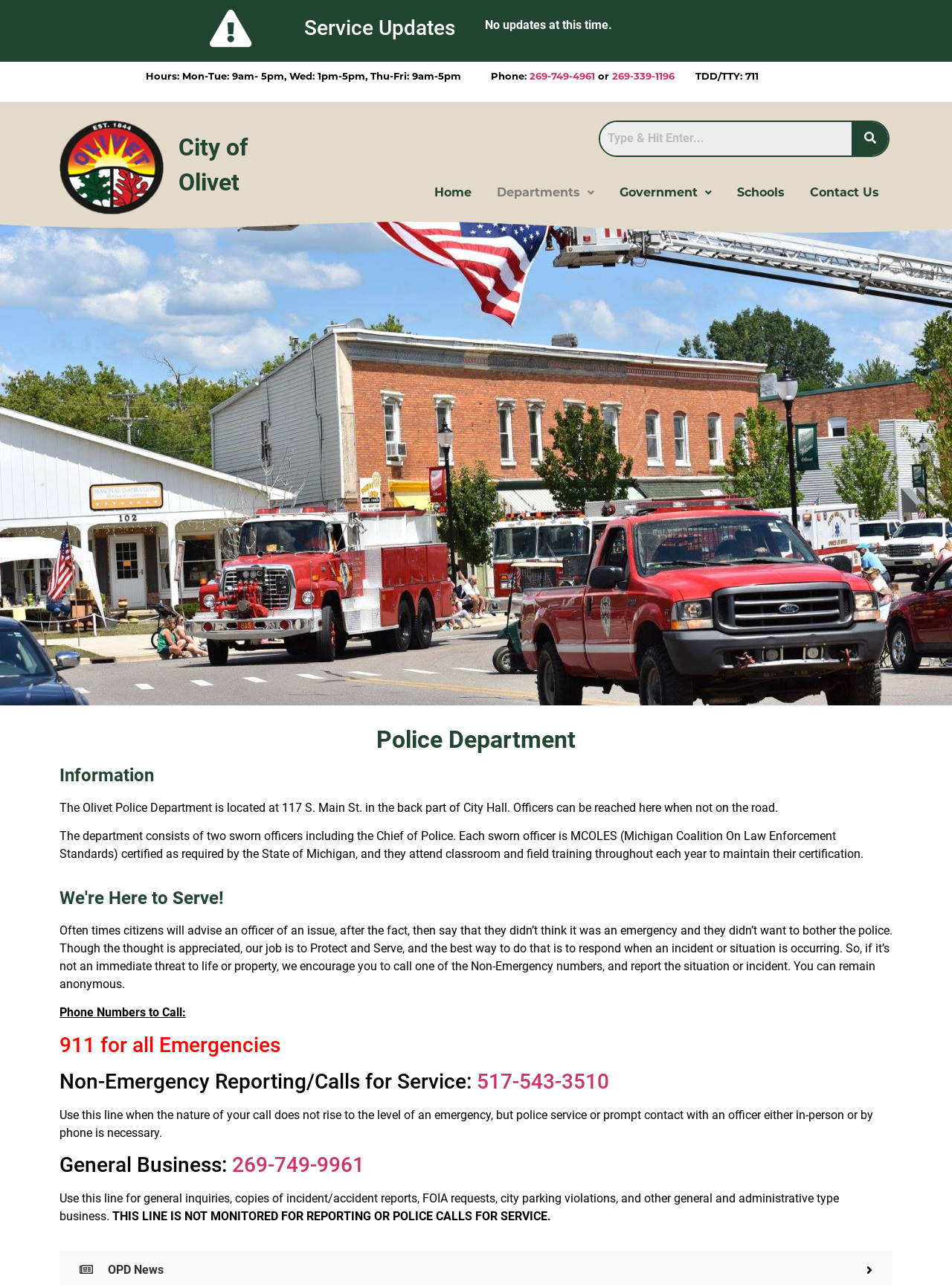Given the description "11 comments", determine the bounding box of the corresponding UI element.

None